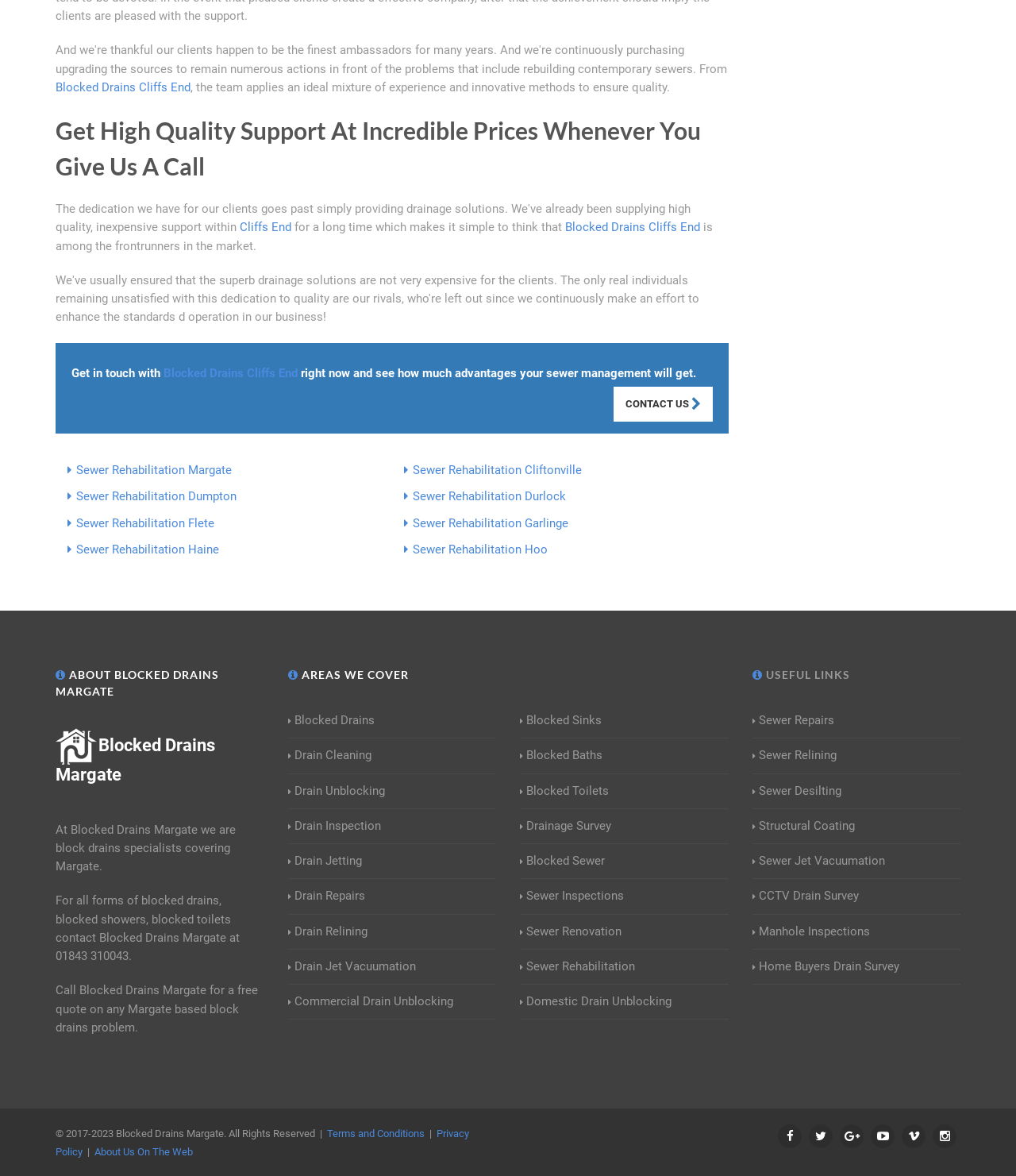Given the webpage screenshot, identify the bounding box of the UI element that matches this description: "About Us On The Web".

[0.093, 0.975, 0.19, 0.985]